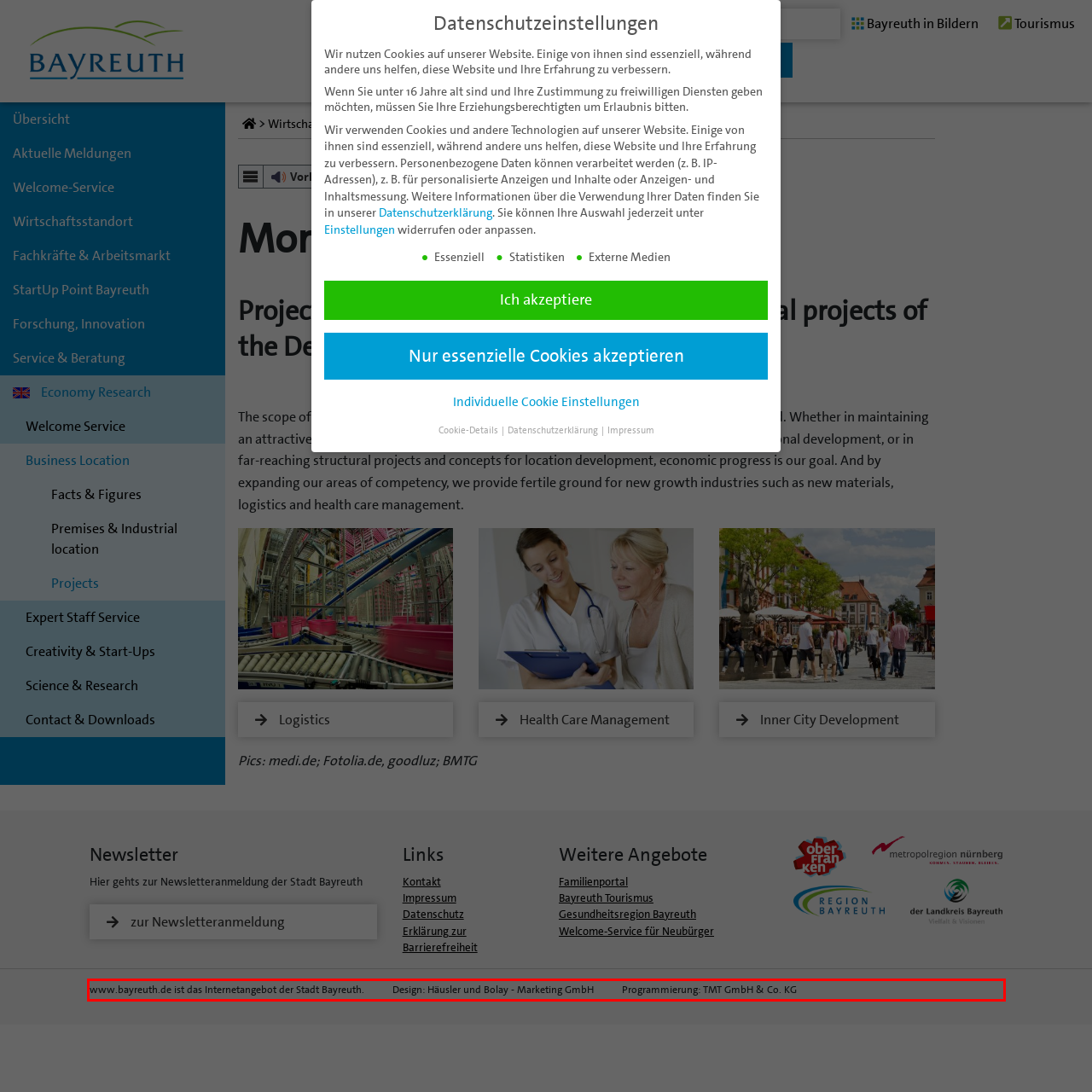Please look at the webpage screenshot and extract the text enclosed by the red bounding box.

www.bayreuth.de ist das Internetangebot der Stadt Bayreuth. Design: Häusler und Bolay - Marketing GmbH Programmierung: TMT GmbH & Co. KG